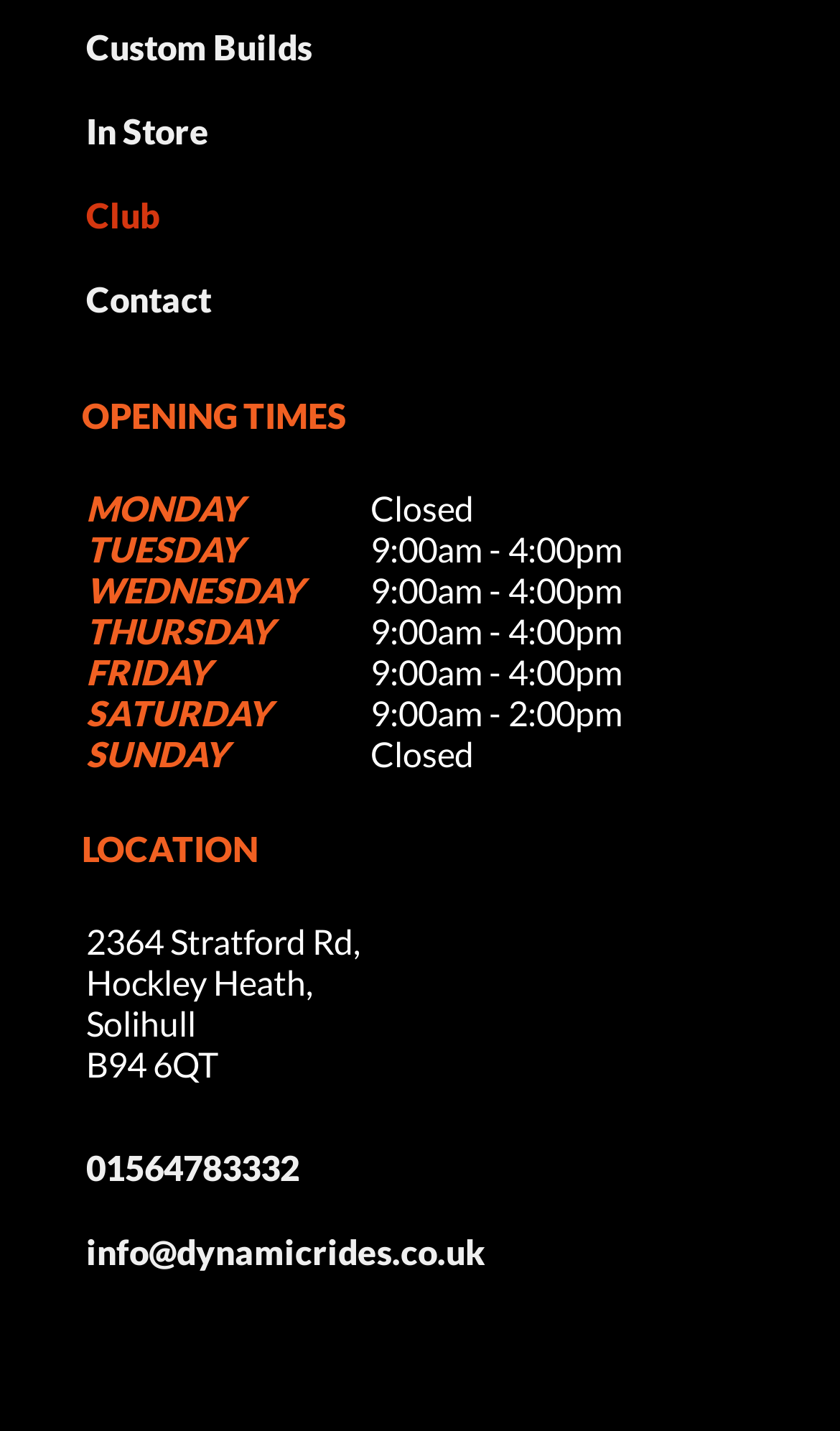What is the phone number of the location?
Refer to the image and answer the question using a single word or phrase.

01564783332